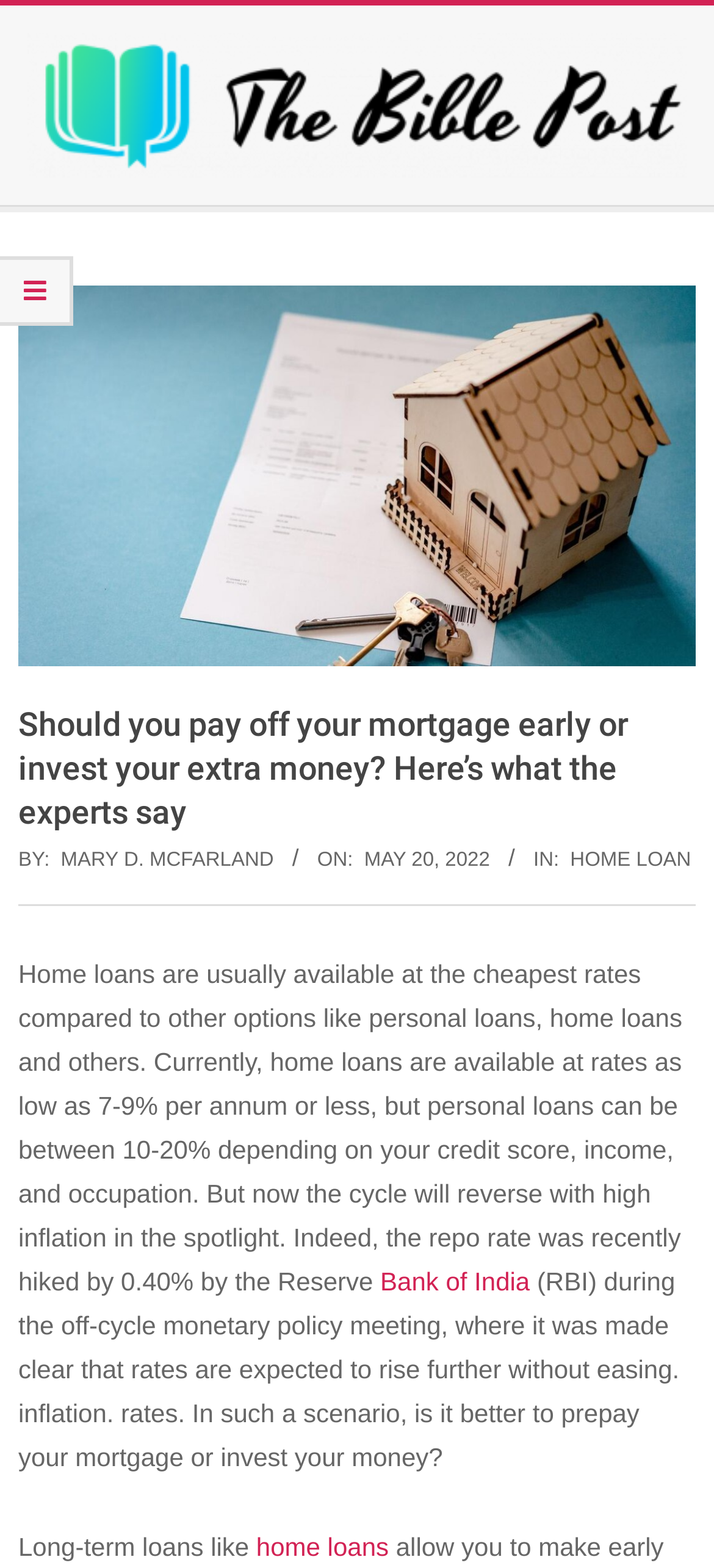Identify and provide the text of the main header on the webpage.

Should you pay off your mortgage early or invest your extra money? Here’s what the experts say